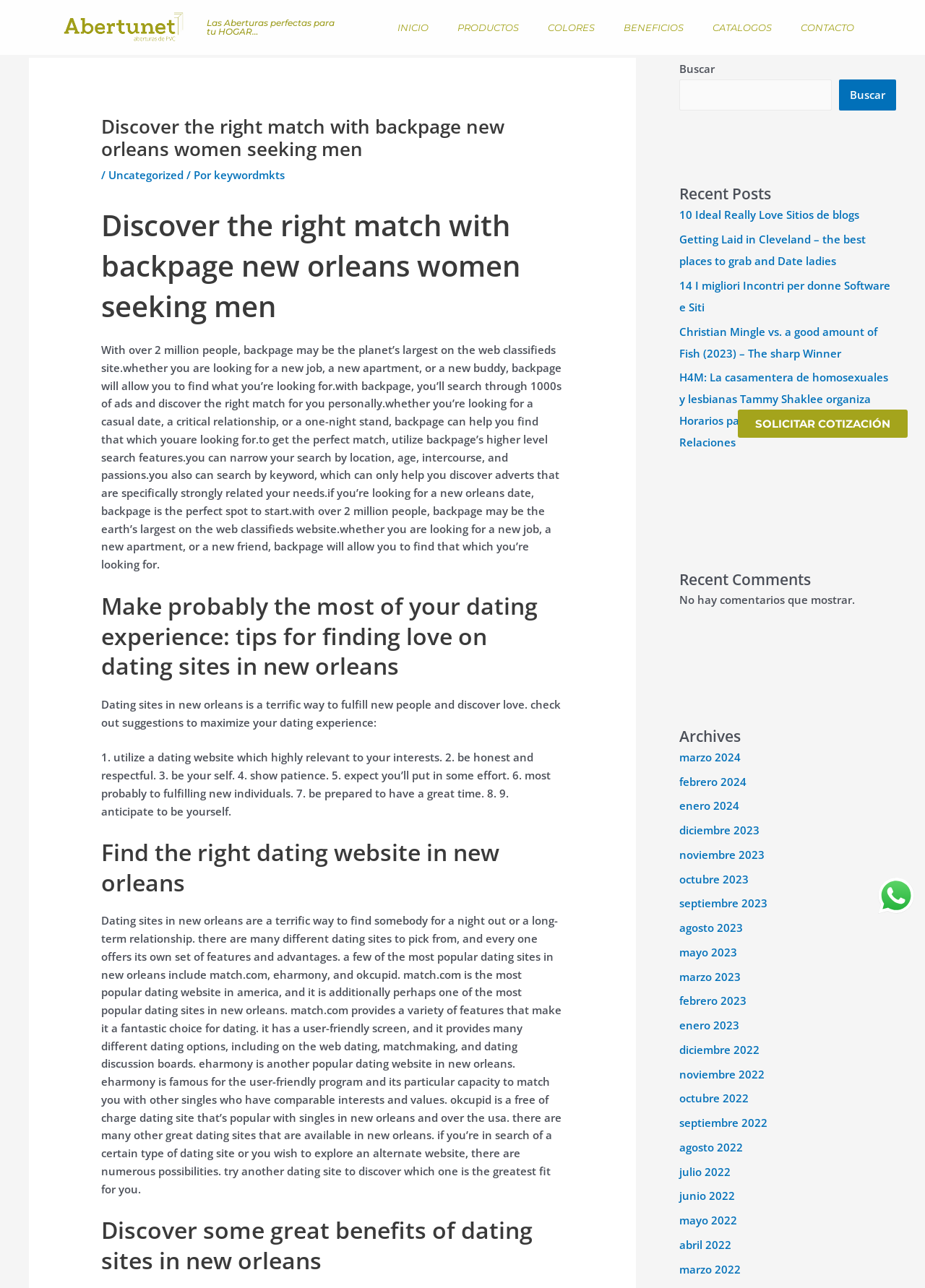Locate the bounding box coordinates of the region to be clicked to comply with the following instruction: "Click on the '10 Ideal Really Love Sitios de blogs' link". The coordinates must be four float numbers between 0 and 1, in the form [left, top, right, bottom].

[0.734, 0.161, 0.929, 0.172]